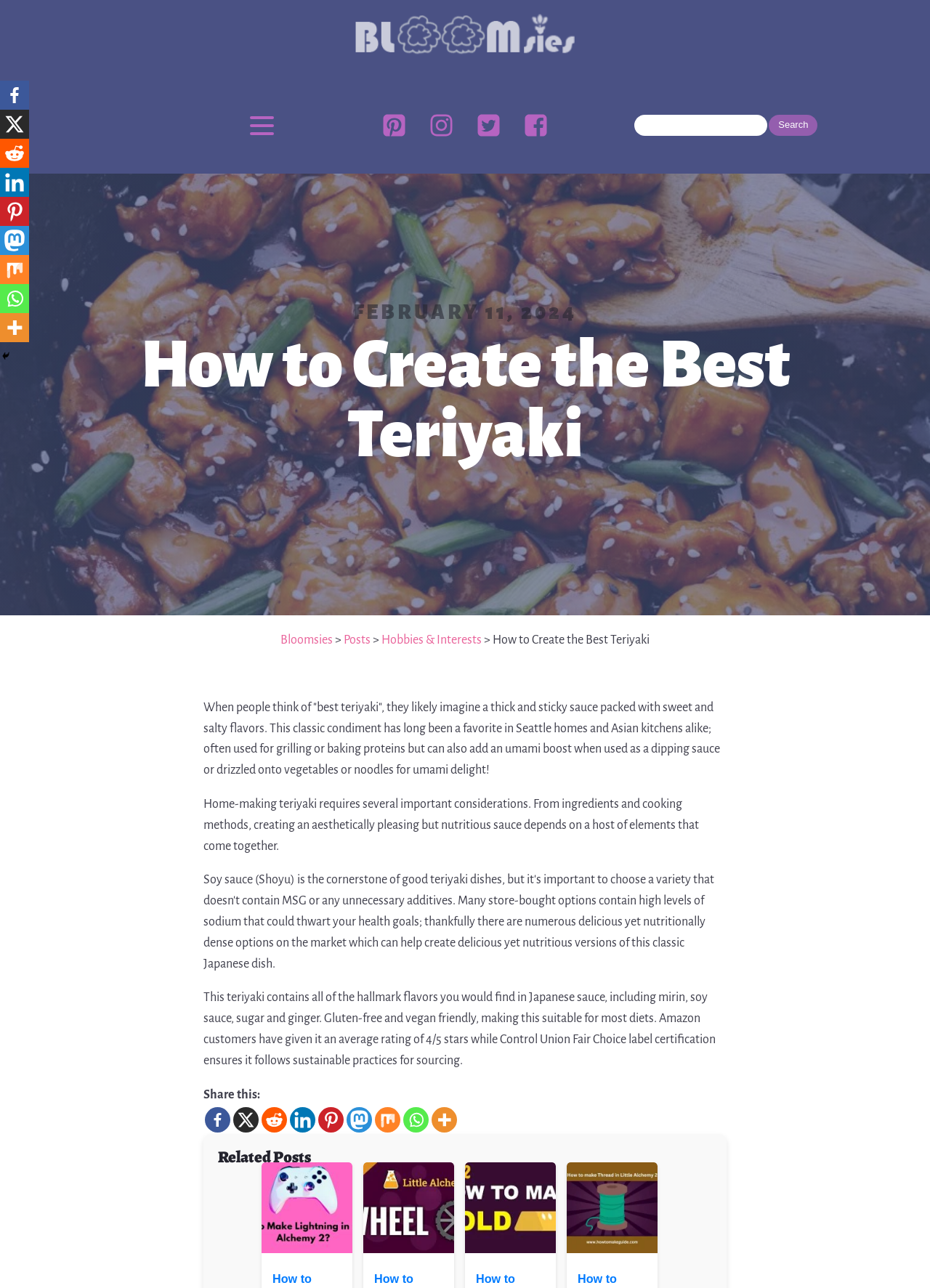Indicate the bounding box coordinates of the clickable region to achieve the following instruction: "Visit Bloomsies."

[0.302, 0.492, 0.358, 0.502]